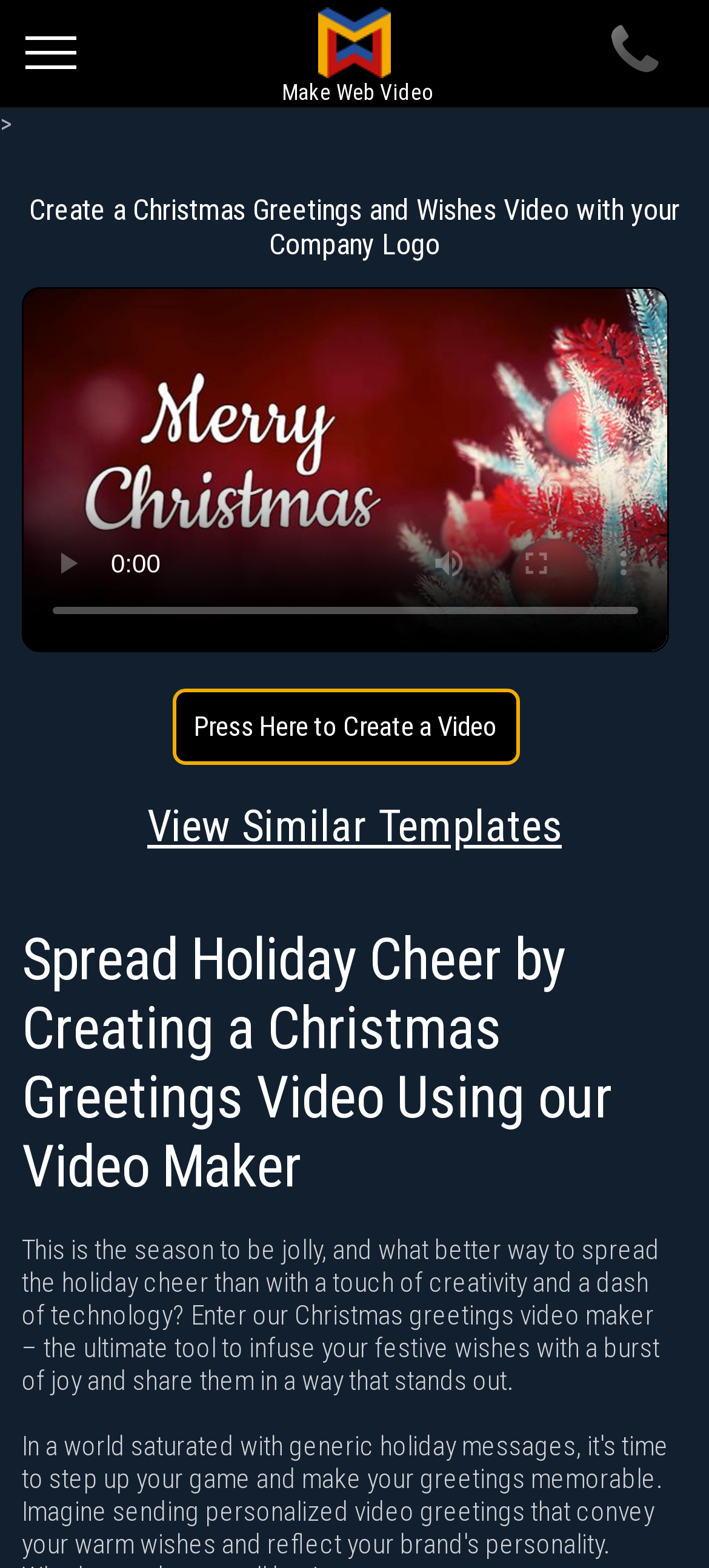Please find the top heading of the webpage and generate its text.

Create a Christmas Greetings and Wishes Video with your Company Logo